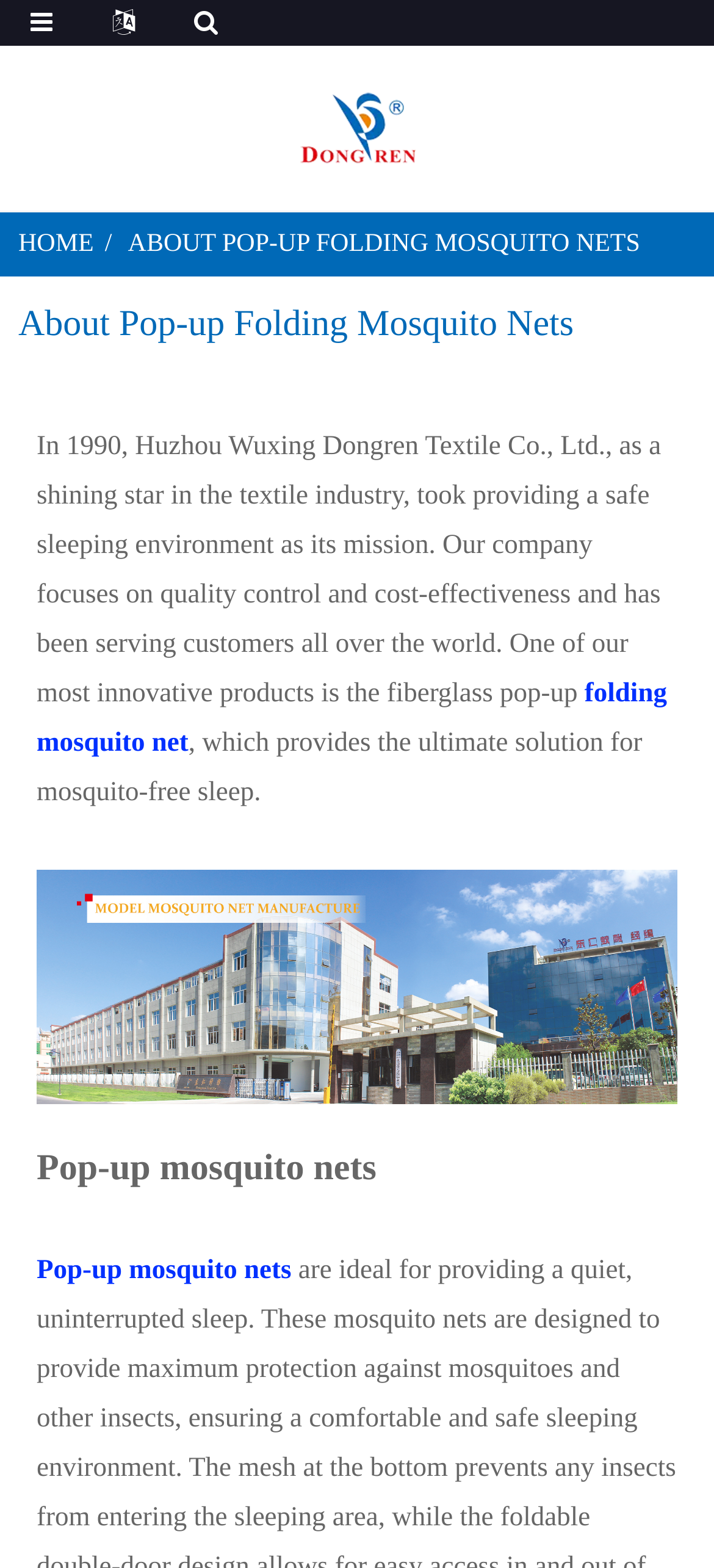Please find and generate the text of the main heading on the webpage.

About Pop-up Folding Mosquito Nets